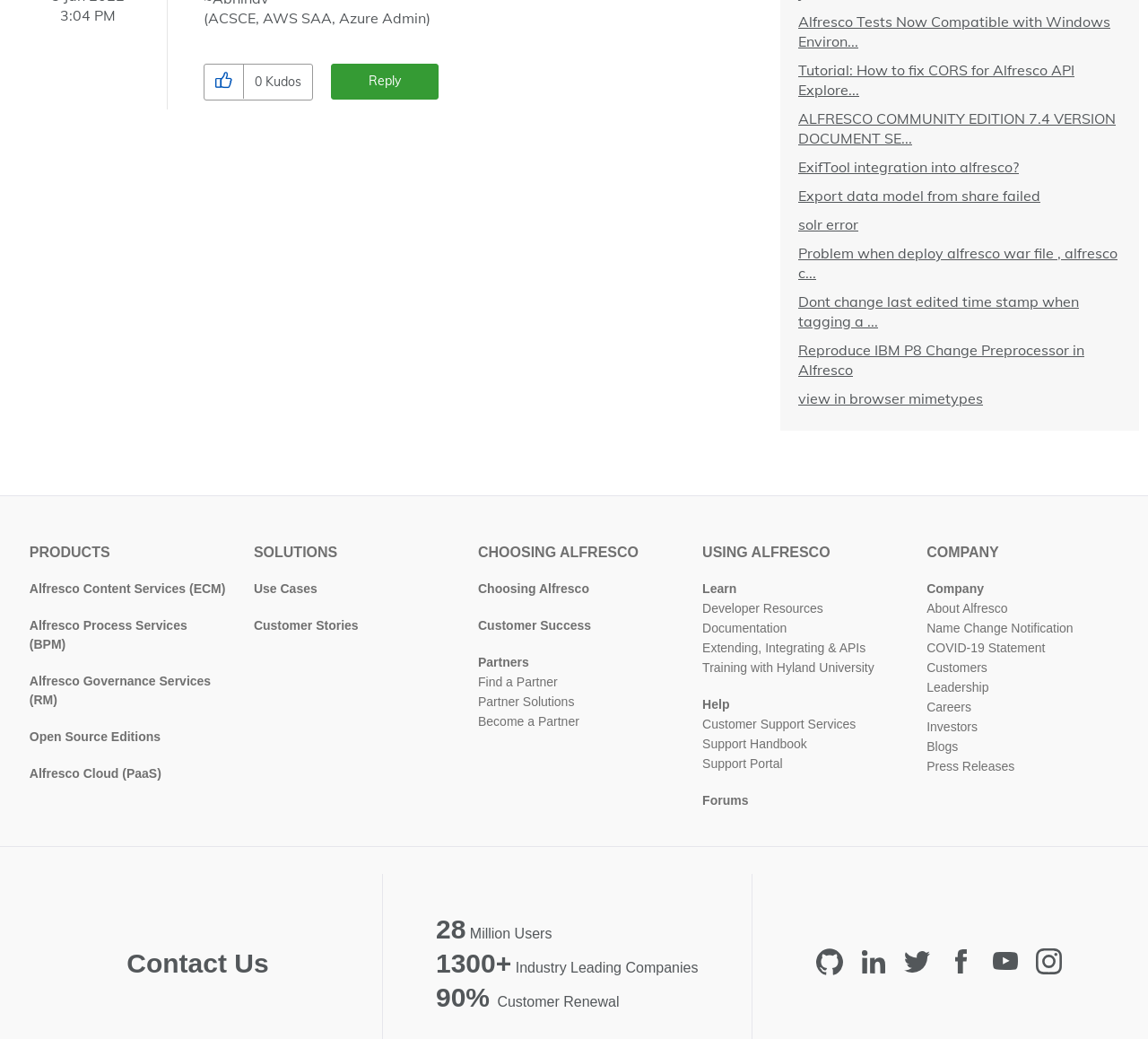How many kudos does this post have?
Based on the image, provide your answer in one word or phrase.

0